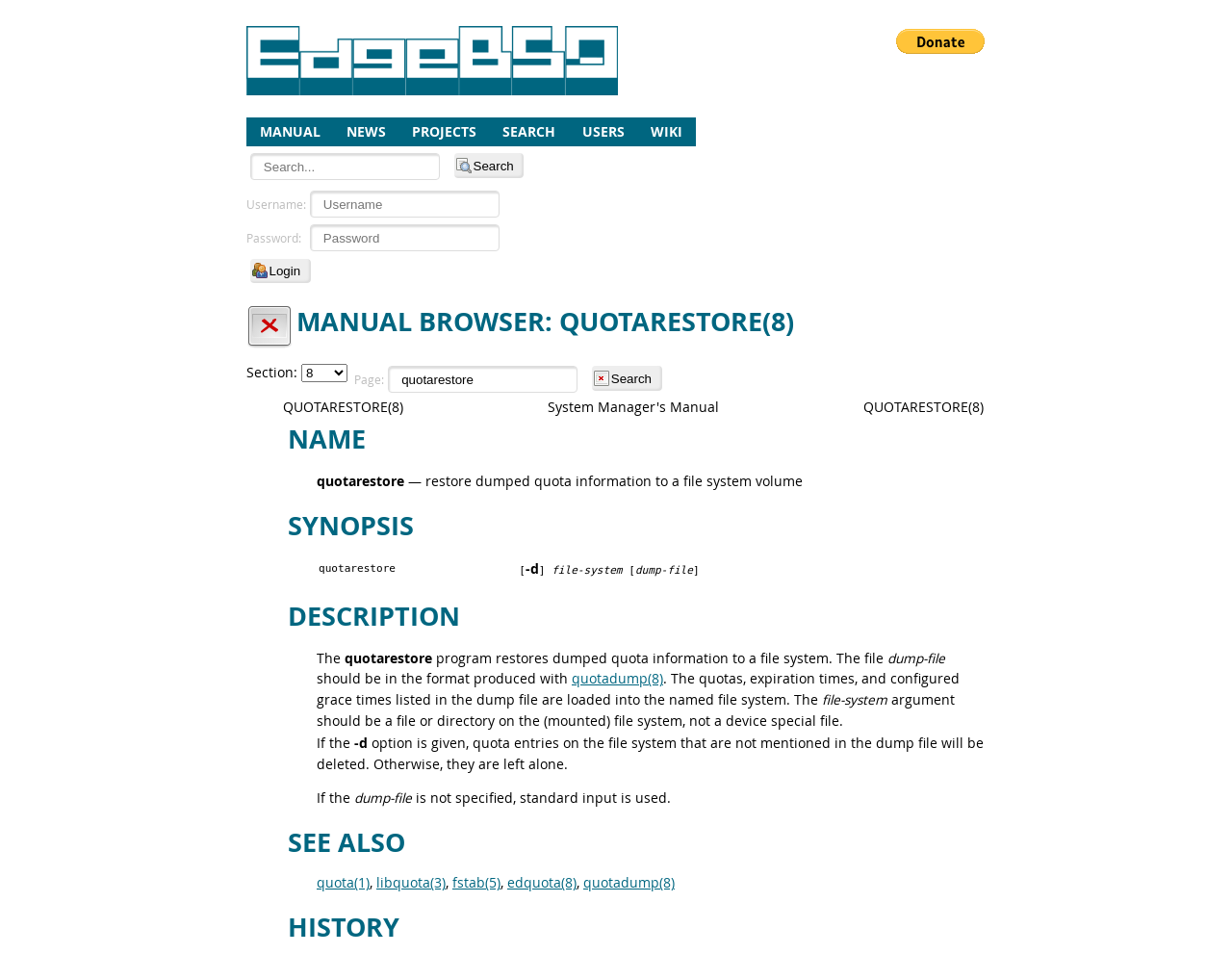Find the bounding box coordinates of the element I should click to carry out the following instruction: "Login to the system".

[0.203, 0.271, 0.252, 0.297]